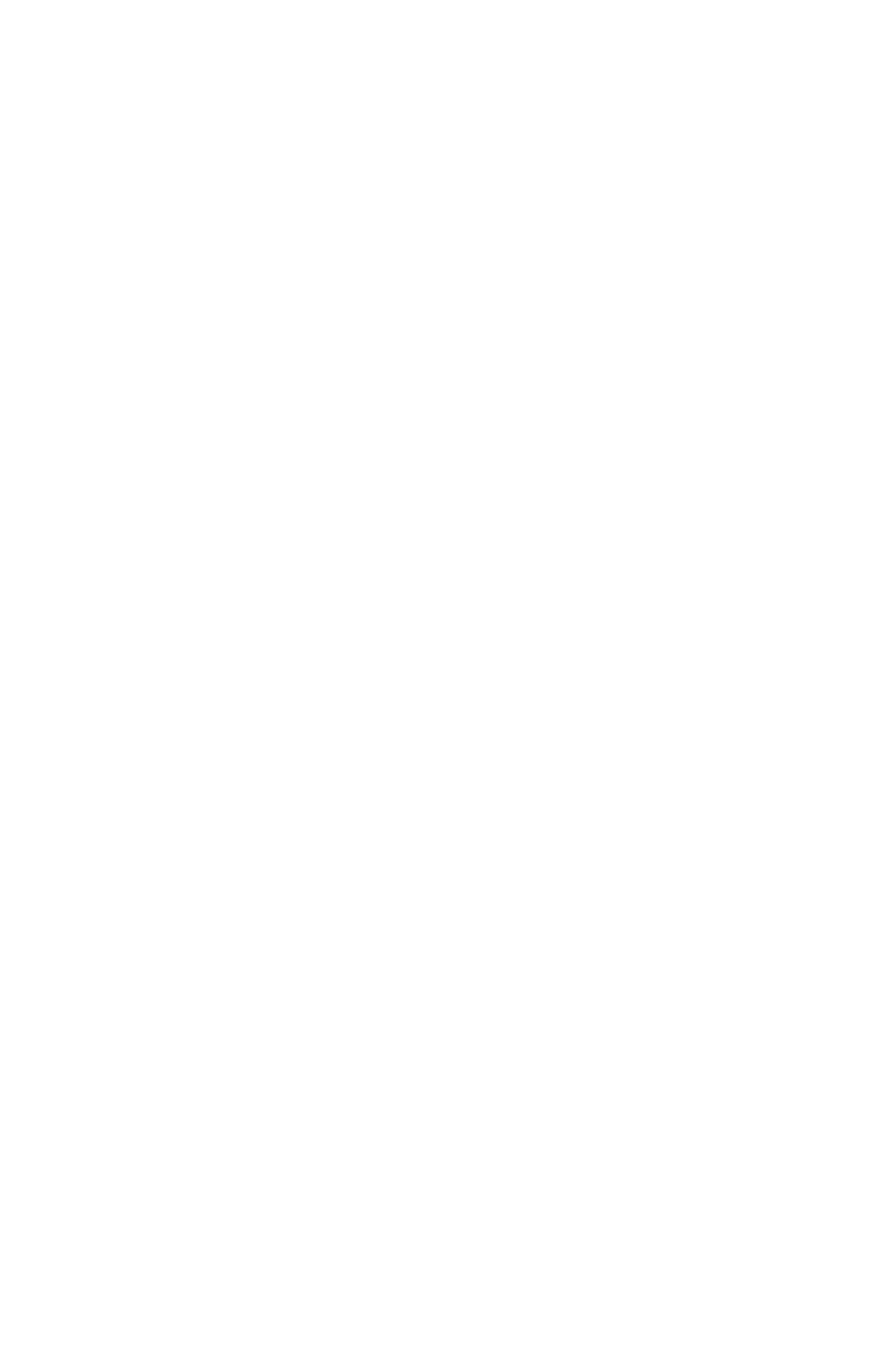Pinpoint the bounding box coordinates of the area that should be clicked to complete the following instruction: "search for something". The coordinates must be given as four float numbers between 0 and 1, i.e., [left, top, right, bottom].

[0.173, 0.939, 0.627, 0.974]